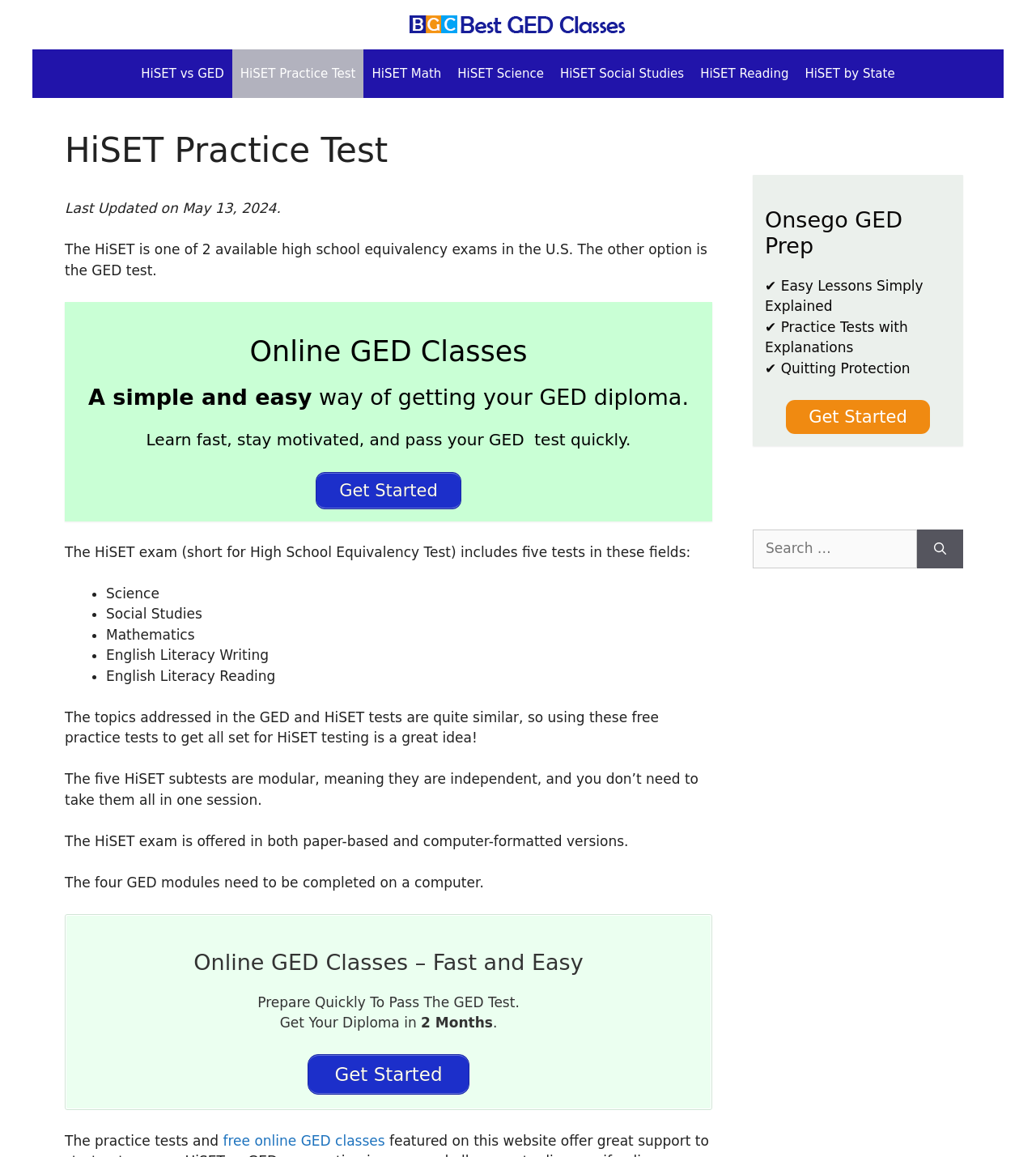Please determine the bounding box coordinates of the element to click on in order to accomplish the following task: "Visit the 'HiSET Practice Test' page". Ensure the coordinates are four float numbers ranging from 0 to 1, i.e., [left, top, right, bottom].

[0.224, 0.043, 0.351, 0.085]